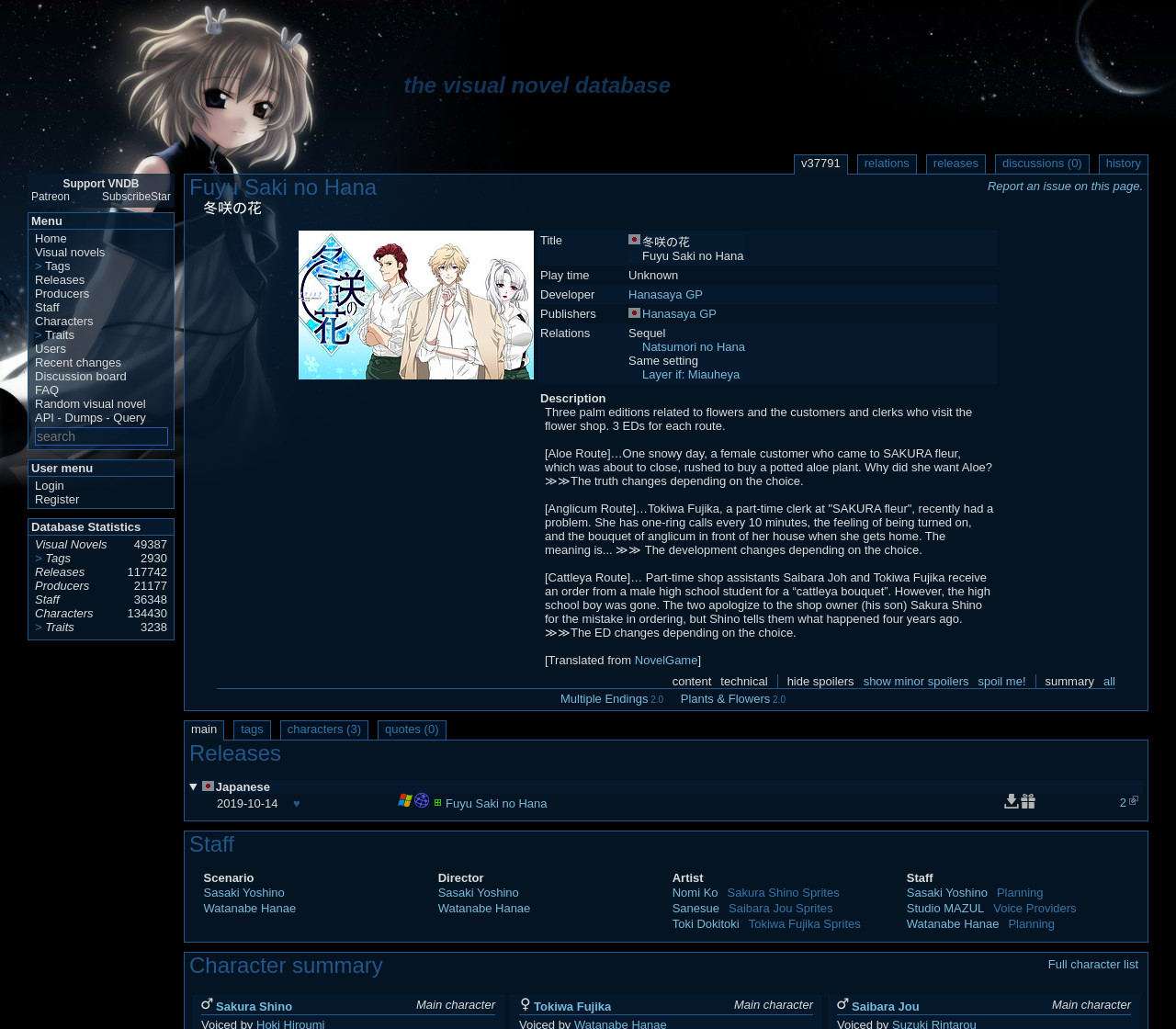Calculate the bounding box coordinates of the UI element given the description: "Home".

[0.03, 0.225, 0.057, 0.239]